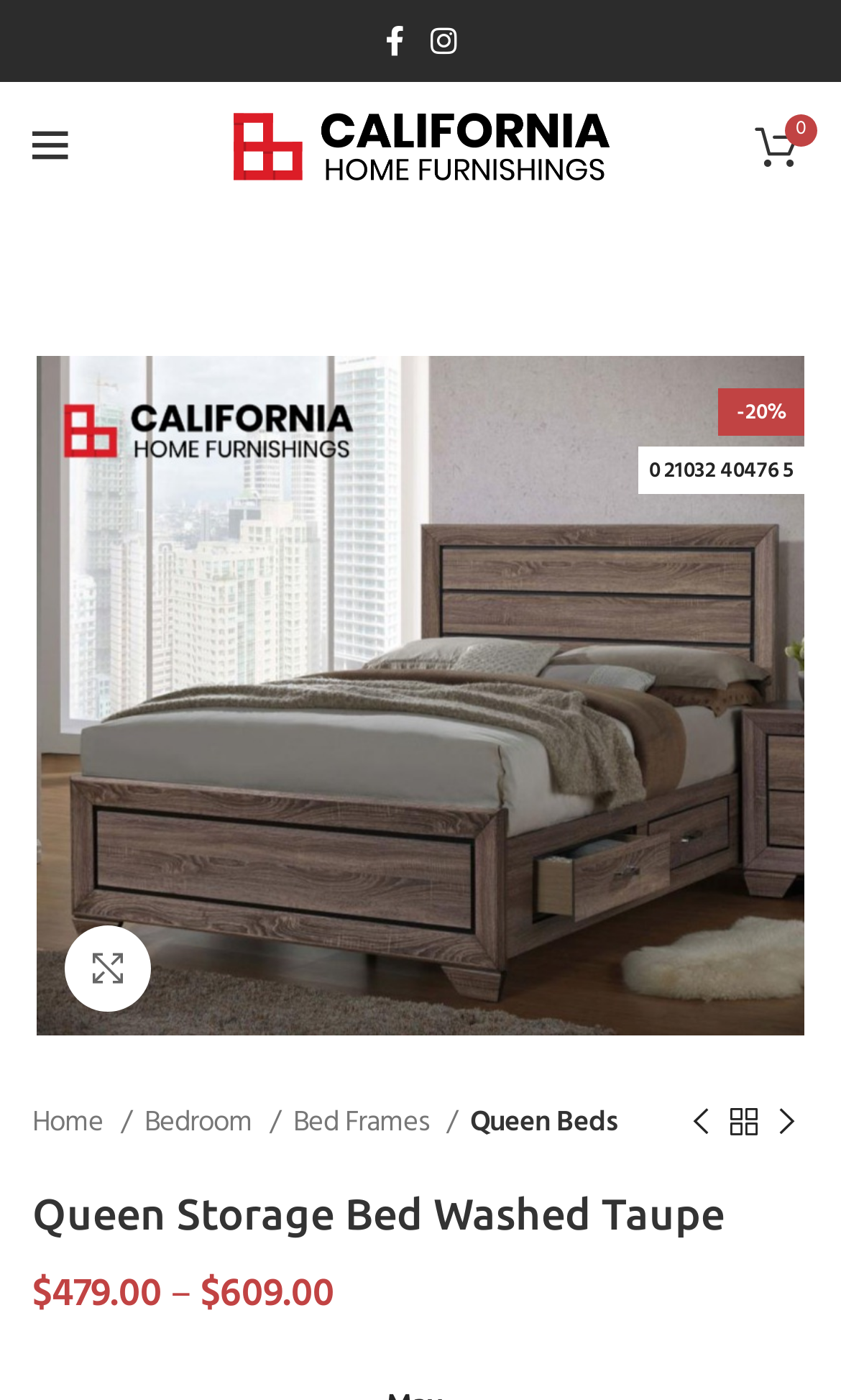Identify the bounding box coordinates of the area that should be clicked in order to complete the given instruction: "Check the price". The bounding box coordinates should be four float numbers between 0 and 1, i.e., [left, top, right, bottom].

[0.062, 0.903, 0.192, 0.948]